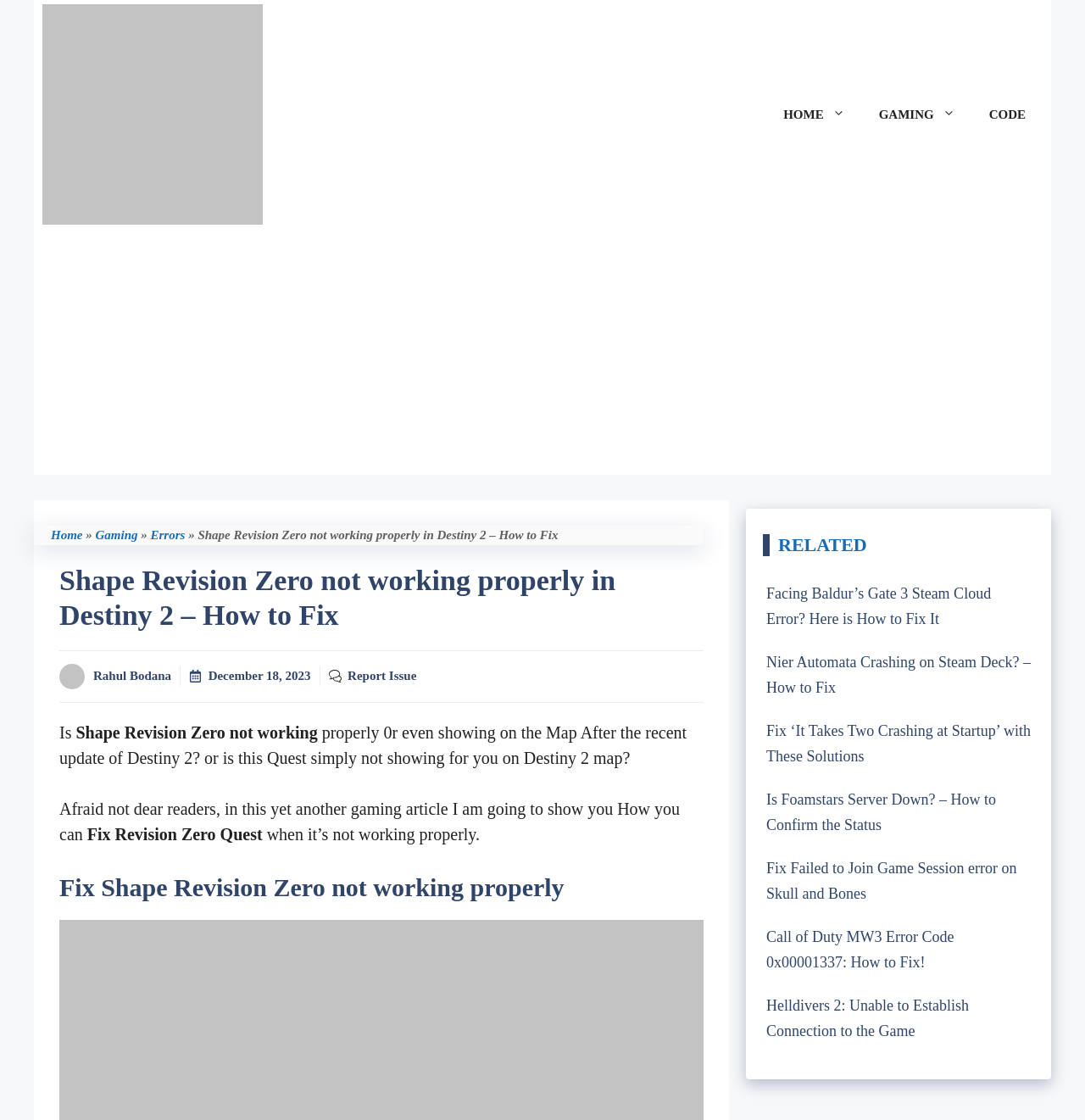Please determine the bounding box coordinates of the section I need to click to accomplish this instruction: "Click the 'GAMING' link".

[0.794, 0.078, 0.896, 0.127]